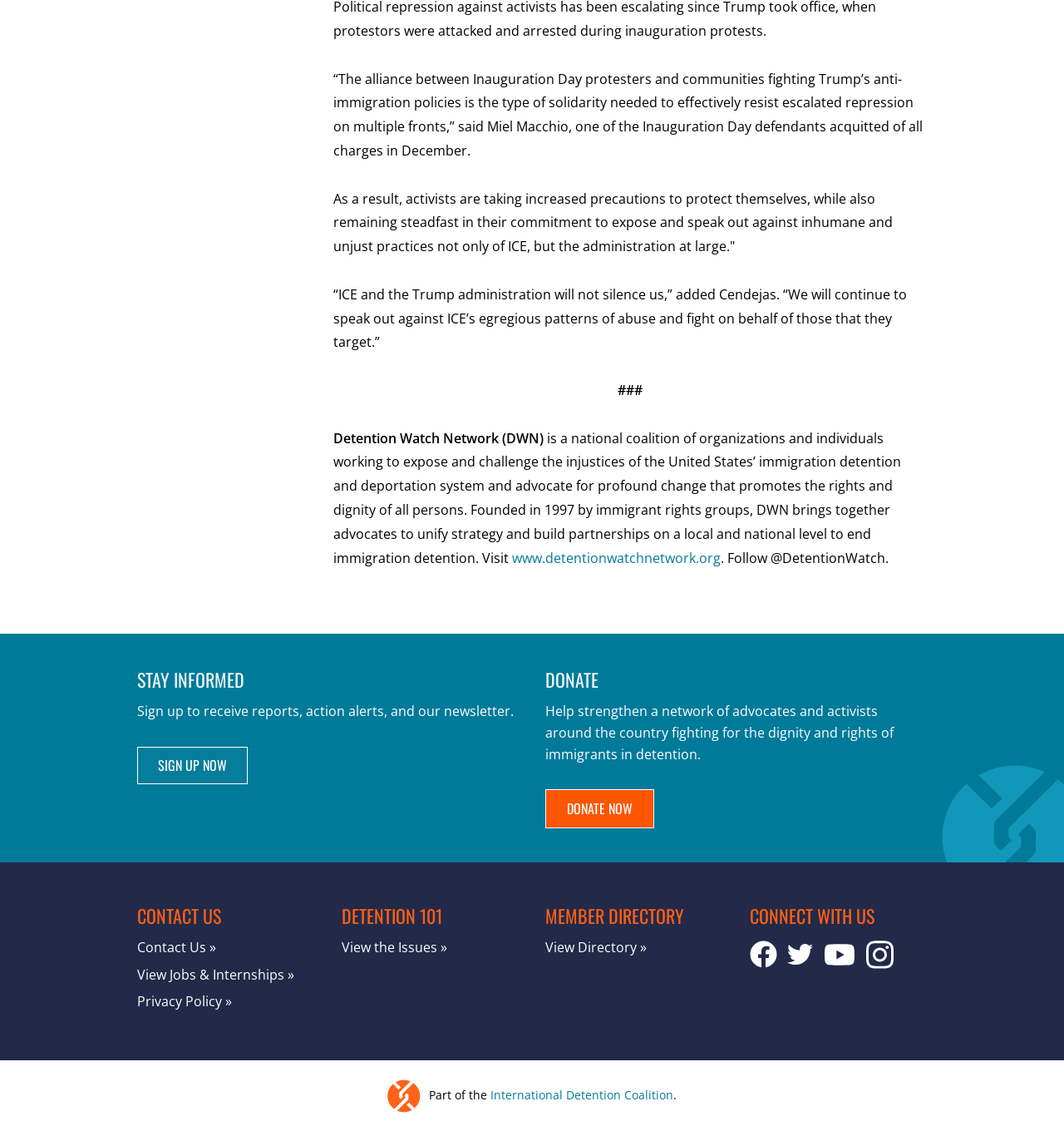Pinpoint the bounding box coordinates of the clickable area needed to execute the instruction: "View the Detention 101 issues". The coordinates should be specified as four float numbers between 0 and 1, i.e., [left, top, right, bottom].

[0.321, 0.828, 0.42, 0.847]